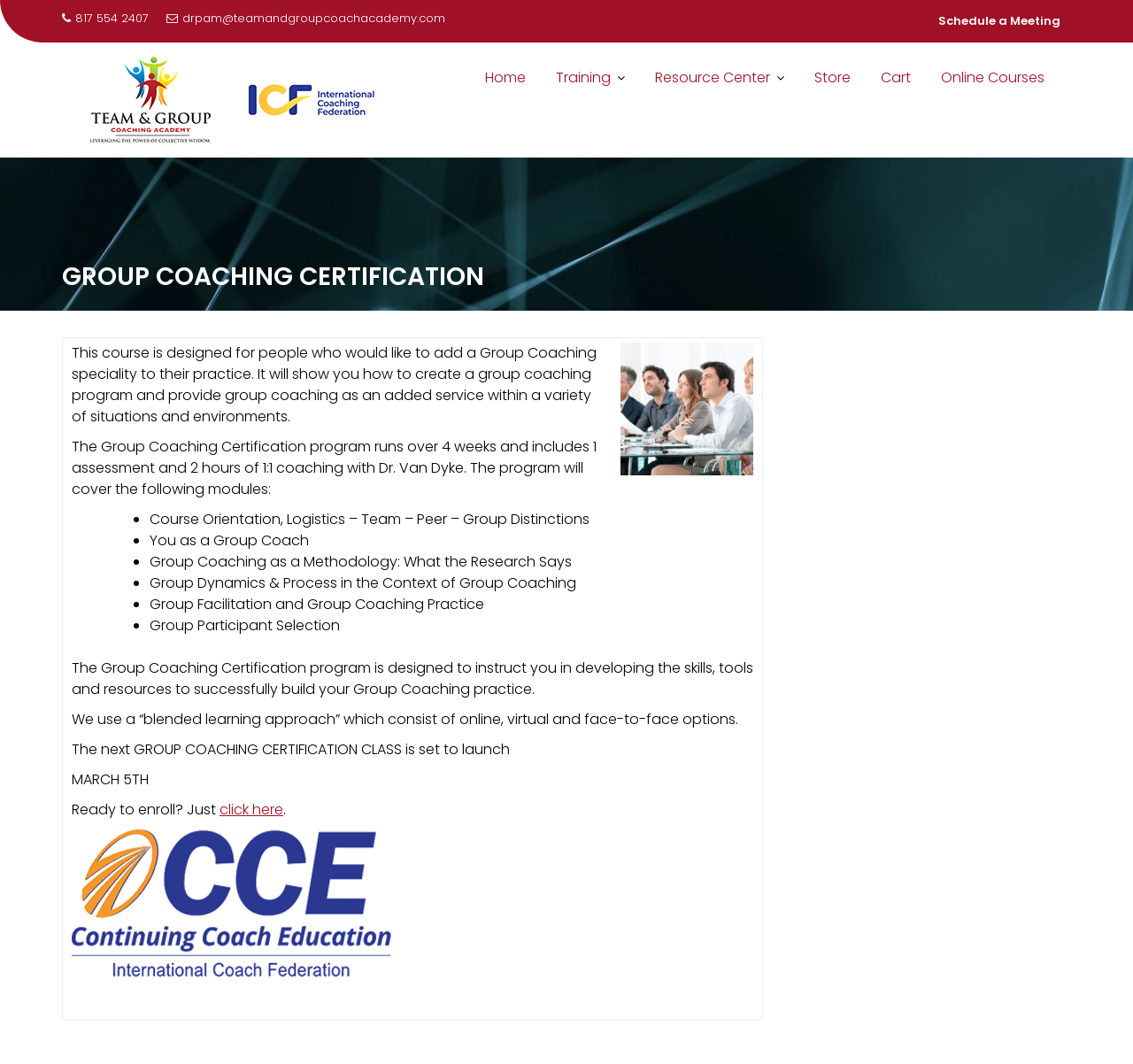Provide a one-word or brief phrase answer to the question:
What is the next launch date for the Group Coaching Certification class?

MARCH 5TH